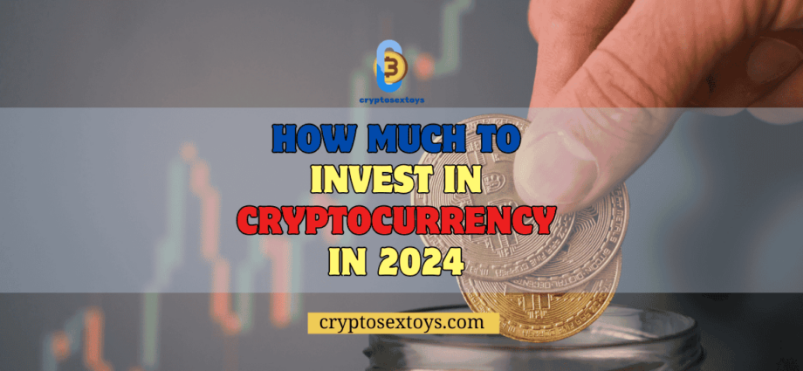Convey a detailed narrative of what is depicted in the image.

The image features a hand poised to drop a physical coin into a jar, symbolizing investment, with a digital backdrop showcasing fluctuating cryptocurrency graphs. Prominently displayed text reads "HOW MUCH TO INVEST IN CRYPTOCURRENCY IN 2024," underscoring the focus on making informed investment decisions in the evolving cryptocurrency landscape. The logo of "cryptosextoys" is positioned at the top, serving as a branding element, while the website link "cryptosextoys.com" is featured at the bottom, inviting viewers to explore more information. This visual captures the essence of strategic financial planning in the high-stakes world of digital assets, reflecting both opportunity and caution.